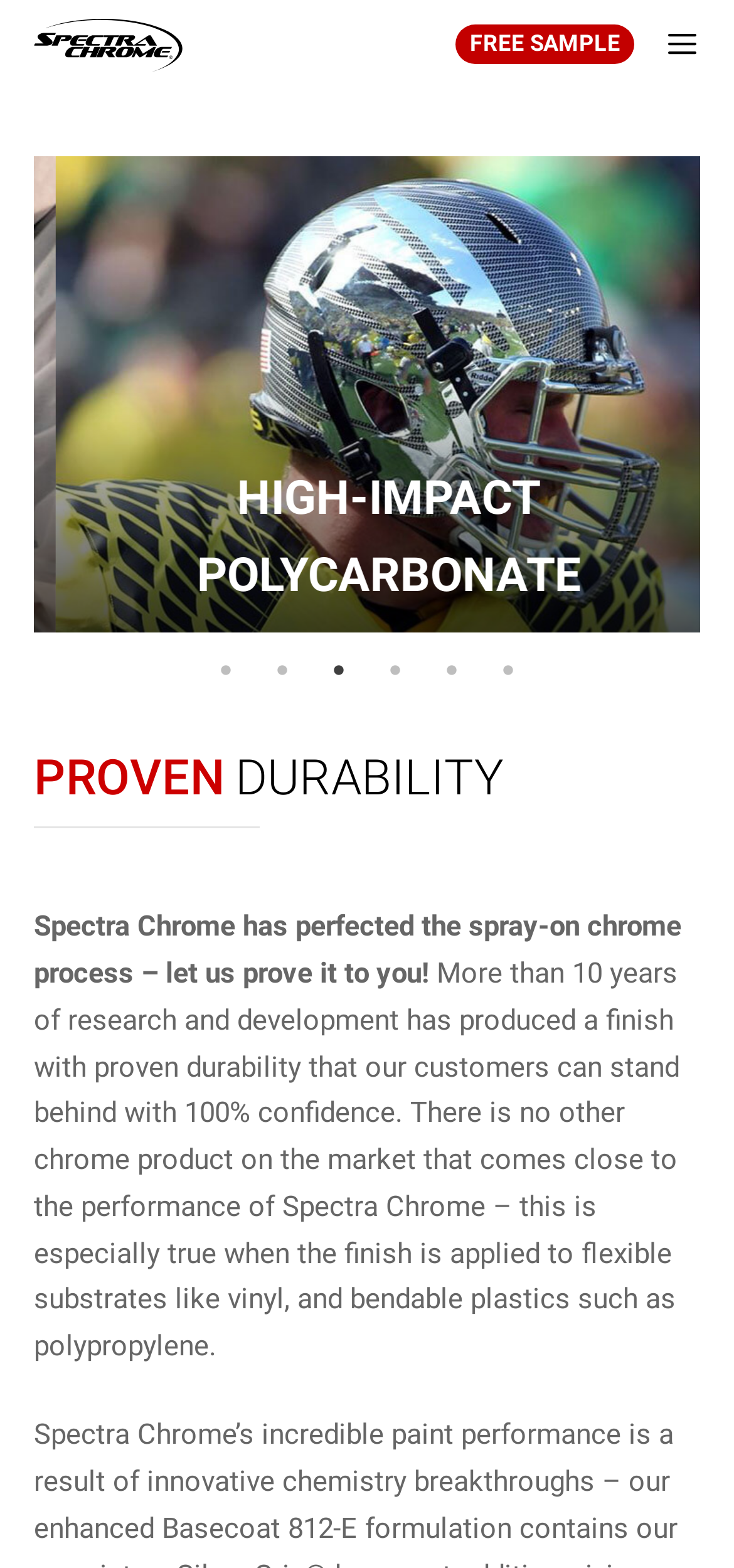What is the benefit of Spectra Chrome?
Look at the image and respond to the question as thoroughly as possible.

I found the answer by looking at the heading 'PROVEN DURABILITY' on the webpage, which suggests that Spectra Chrome has a proven track record of being durable.